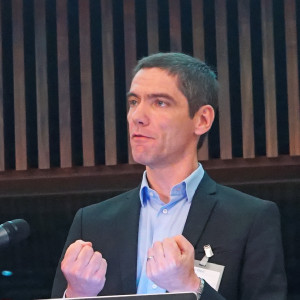What is the background of the setting?
Please answer the question as detailed as possible based on the image.

The caption describes the background of the setting as a striking wooden paneling, which enhances the formal atmosphere of the event. This suggests that the event is likely a conference or industry event, and the wooden paneling adds to the professional ambiance.